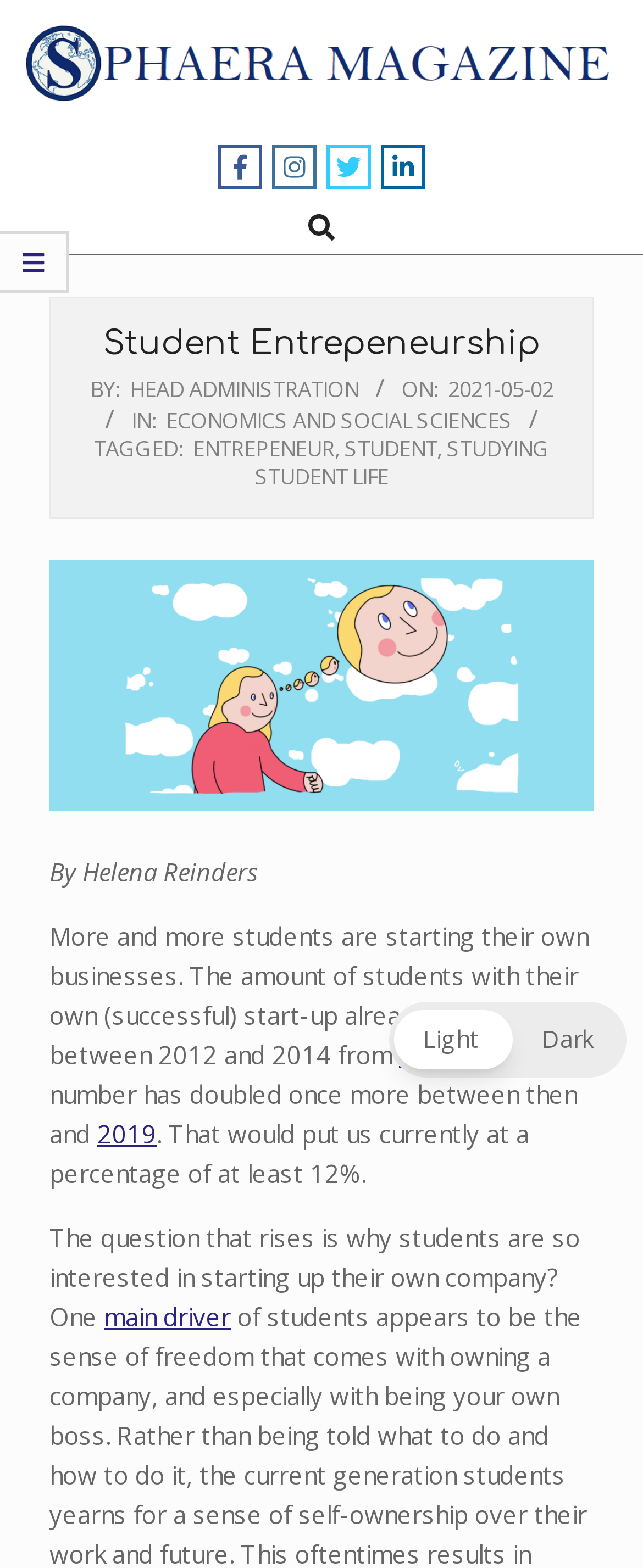Answer the following query with a single word or phrase:
What is the date of the article?

Sunday, May 2, 2021